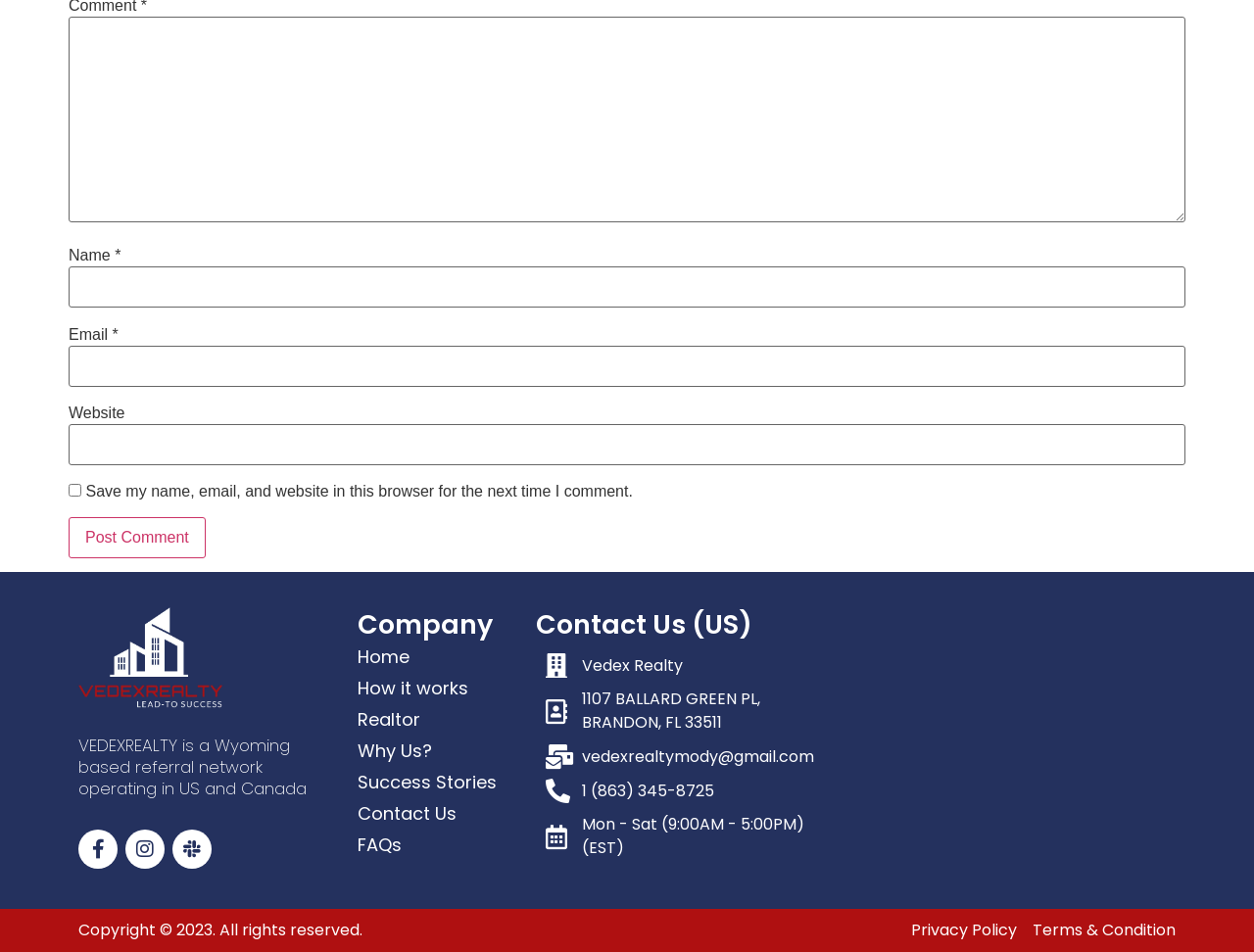Select the bounding box coordinates of the element I need to click to carry out the following instruction: "Visit the Facebook page".

[0.062, 0.871, 0.094, 0.912]